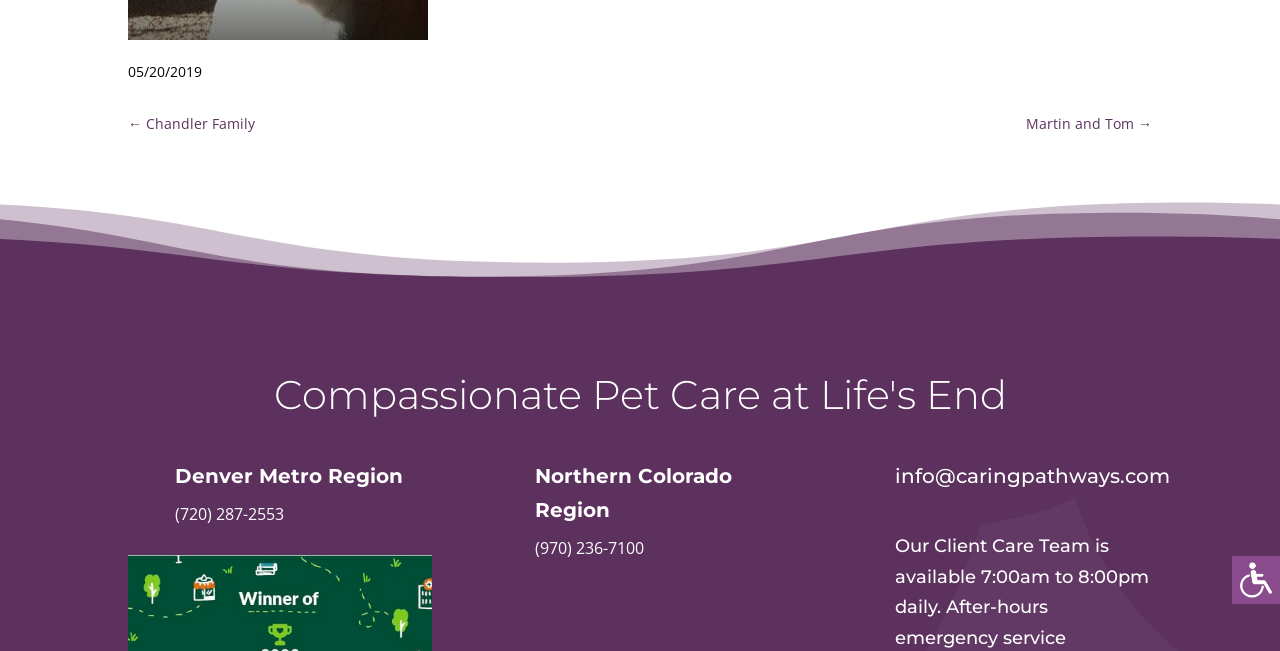Determine the bounding box of the UI component based on this description: "Martin and Tom →". The bounding box coordinates should be four float values between 0 and 1, i.e., [left, top, right, bottom].

[0.802, 0.172, 0.9, 0.209]